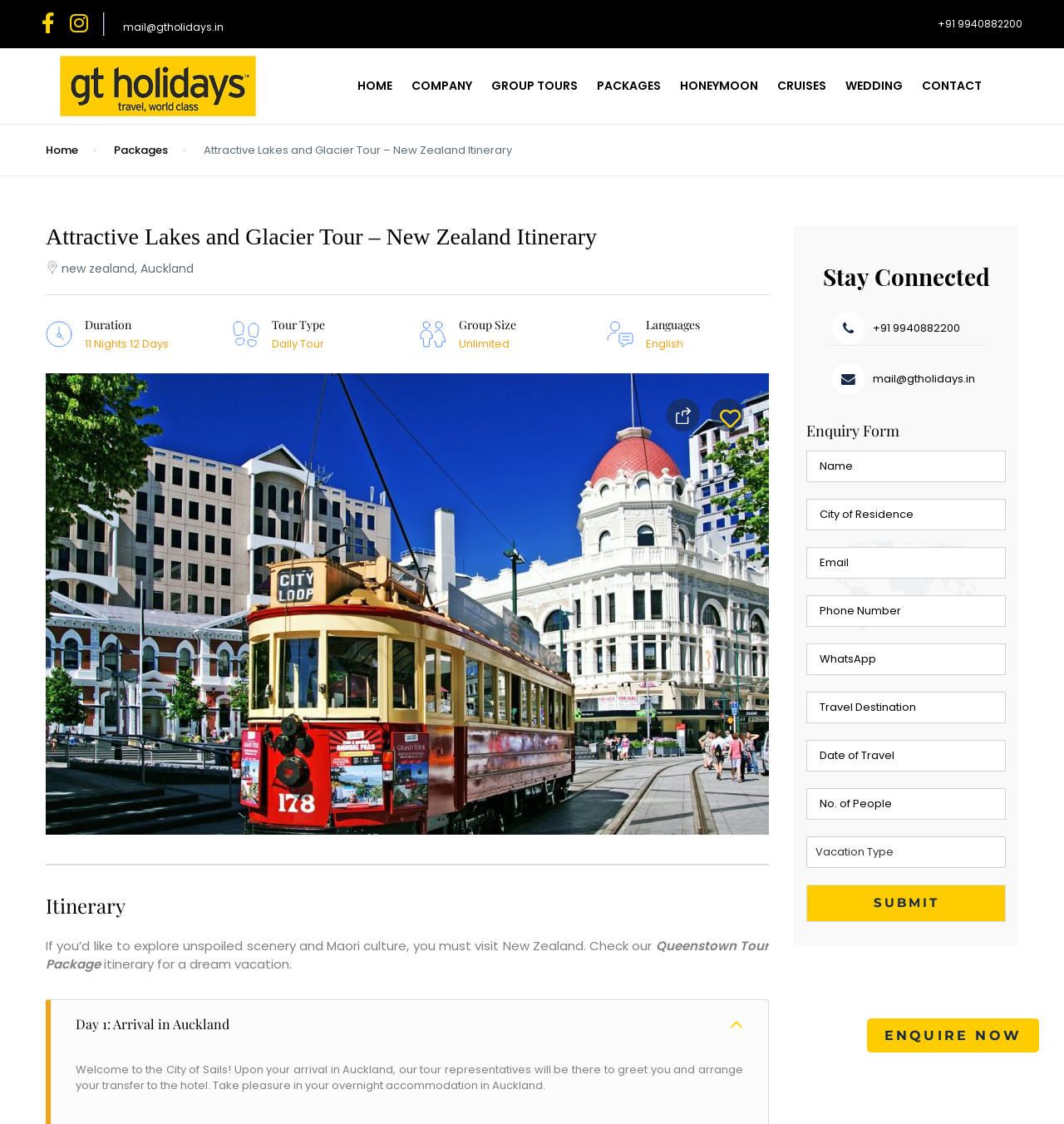What is the language of the tour?
Please give a detailed and elaborate answer to the question based on the image.

I found the answer by looking at the section 'Attractive Lakes and Glacier Tour – New Zealand Itinerary' where the language is specified as 'English'.